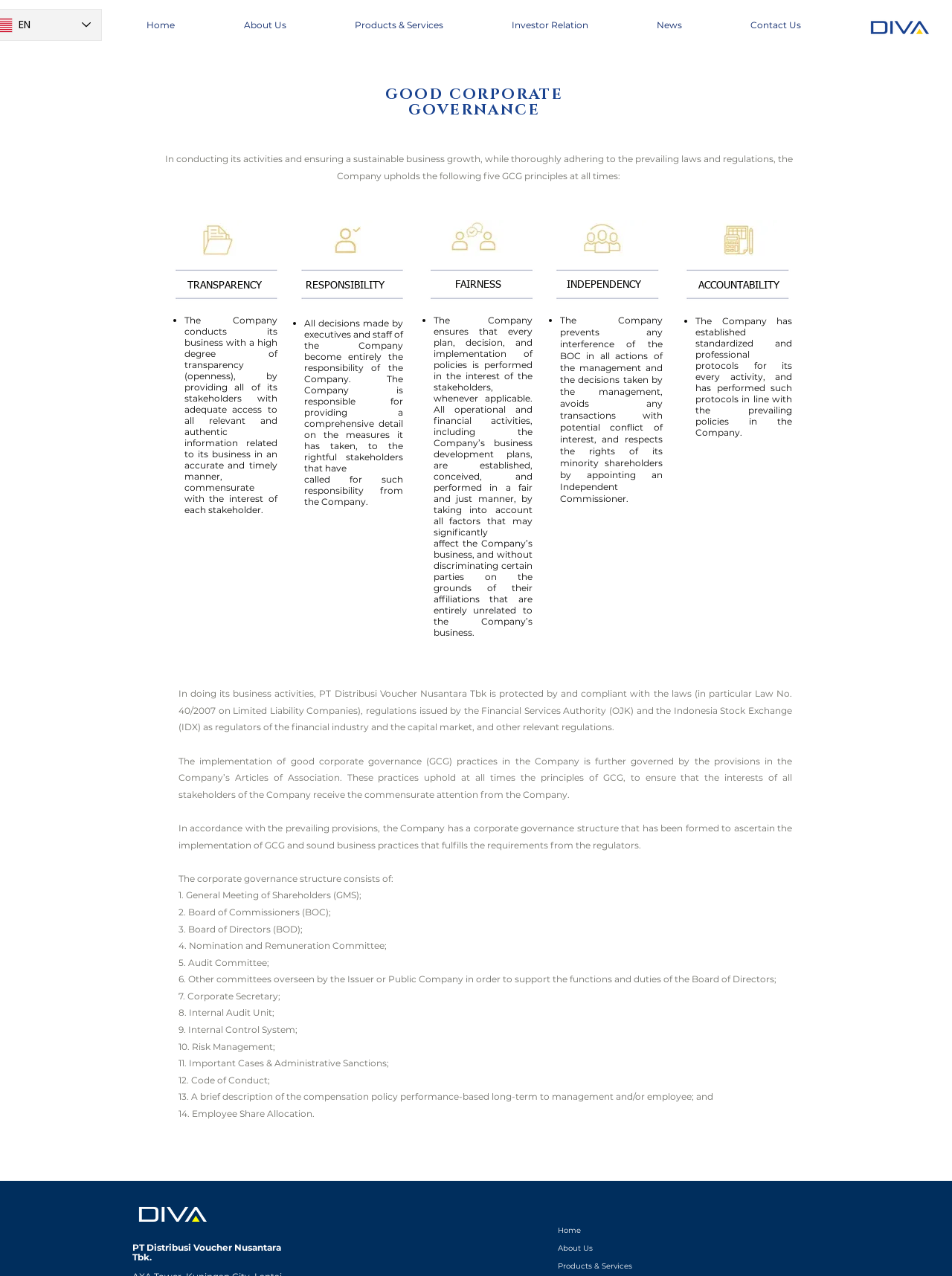Identify the bounding box coordinates for the element you need to click to achieve the following task: "Click the 'Diva-logo-29082018-biru.png' image". Provide the bounding box coordinates as four float numbers between 0 and 1, in the form [left, top, right, bottom].

[0.914, 0.01, 0.977, 0.033]